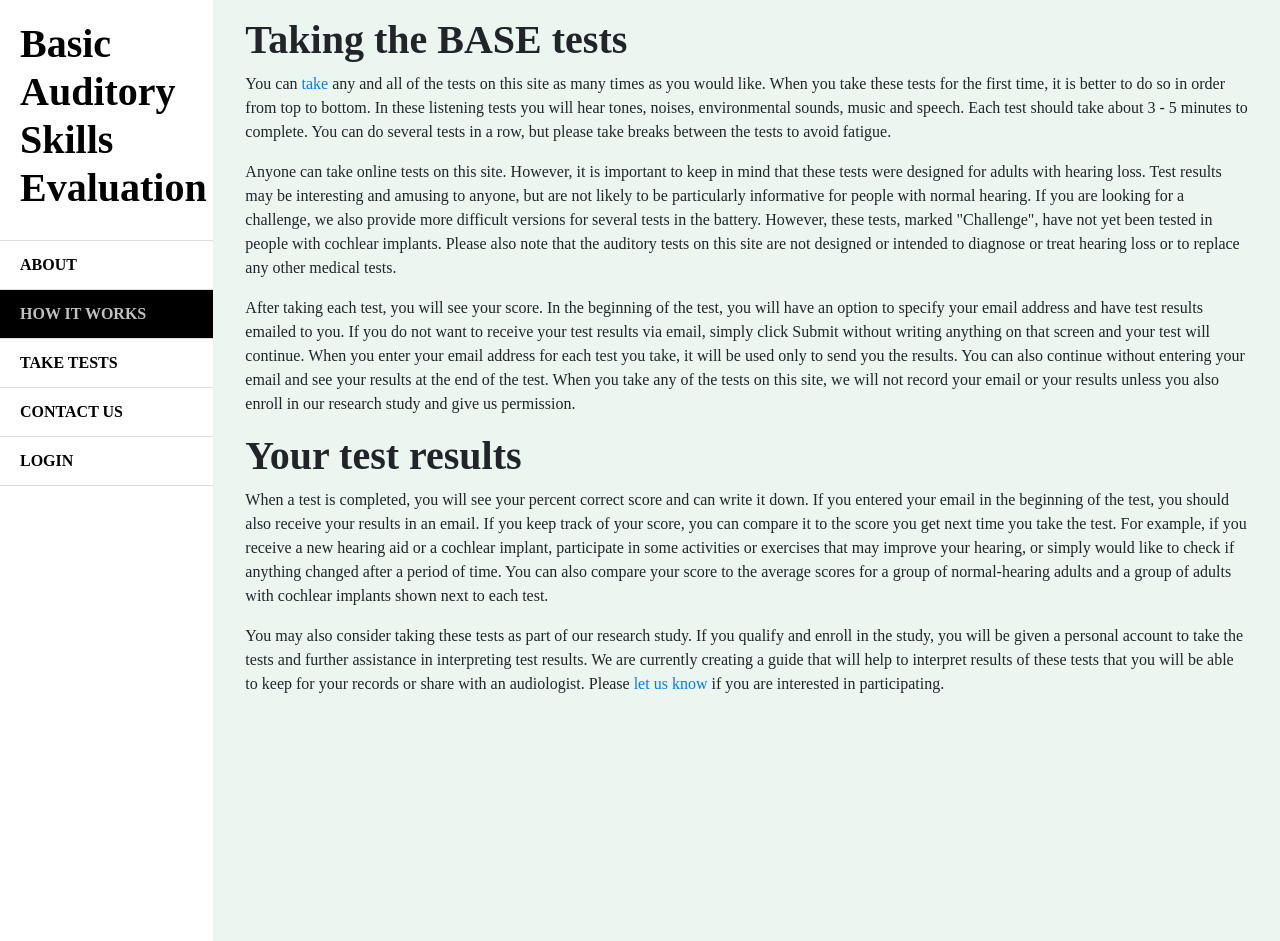Pinpoint the bounding box coordinates for the area that should be clicked to perform the following instruction: "Click on the 'TAKE TESTS' link".

[0.016, 0.373, 0.151, 0.399]